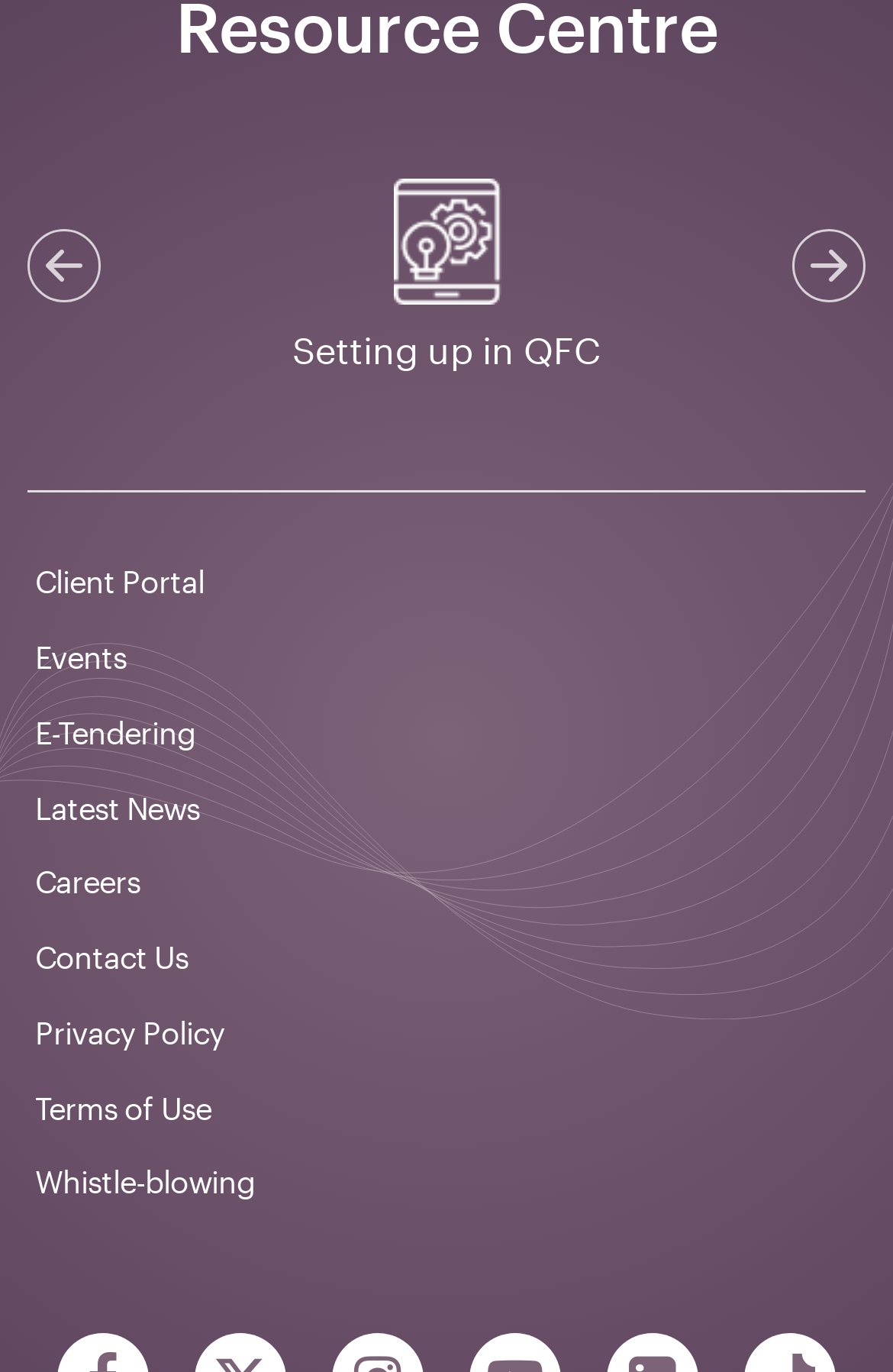Please determine the bounding box of the UI element that matches this description: Setting up in QFC. The coordinates should be given as (top-left x, top-left y, bottom-right x, bottom-right y), with all values between 0 and 1.

[0.031, 0.13, 0.969, 0.275]